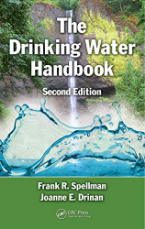Who are the authors of the book?
Using the image, respond with a single word or phrase.

Frank R. Spellman and Joanne E. Drinan